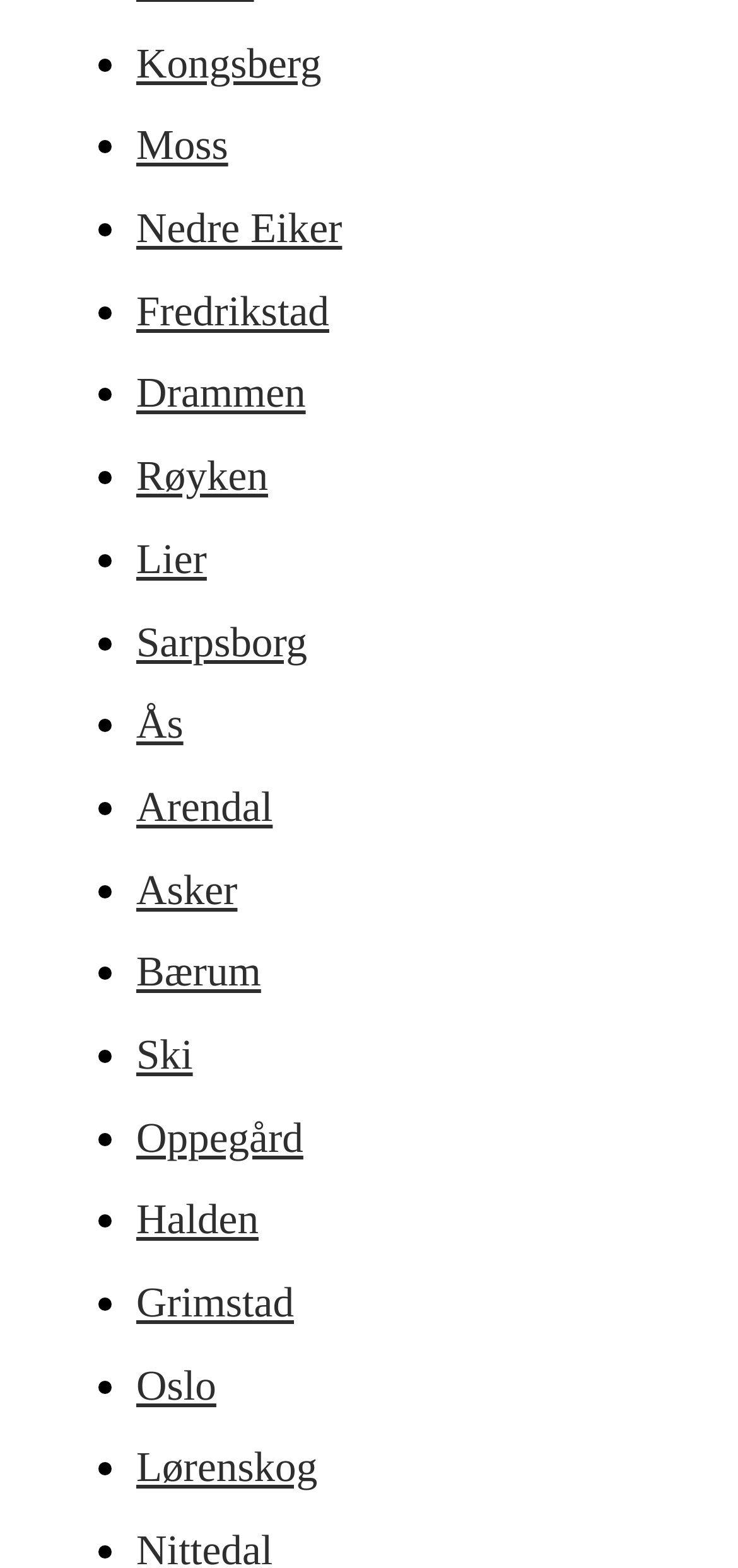Specify the bounding box coordinates of the area to click in order to execute this command: 'Explore Fredrikstad'. The coordinates should consist of four float numbers ranging from 0 to 1, and should be formatted as [left, top, right, bottom].

[0.185, 0.183, 0.446, 0.213]